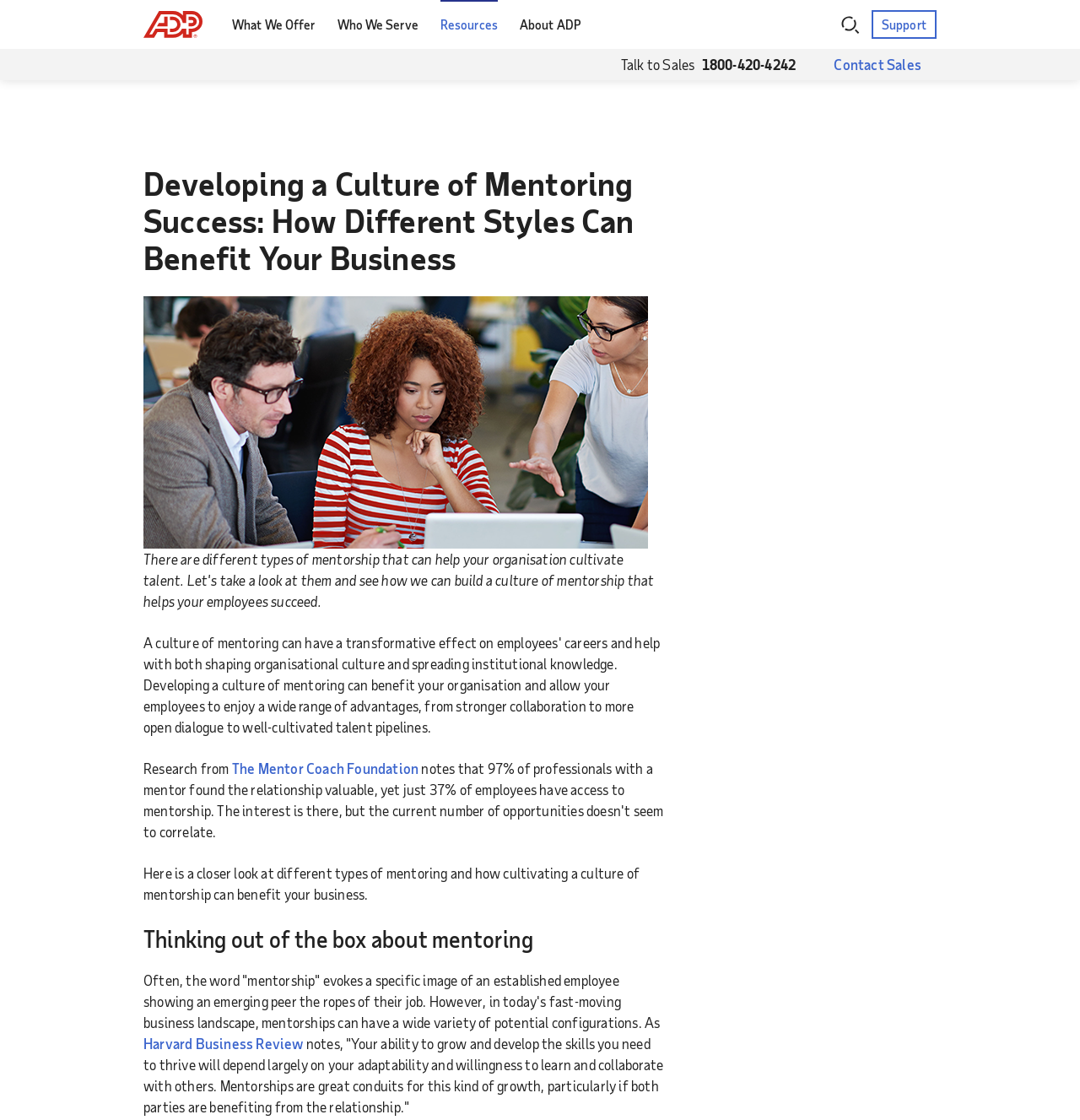Using the provided element description "Contact Sales", determine the bounding box coordinates of the UI element.

[0.758, 0.044, 0.867, 0.071]